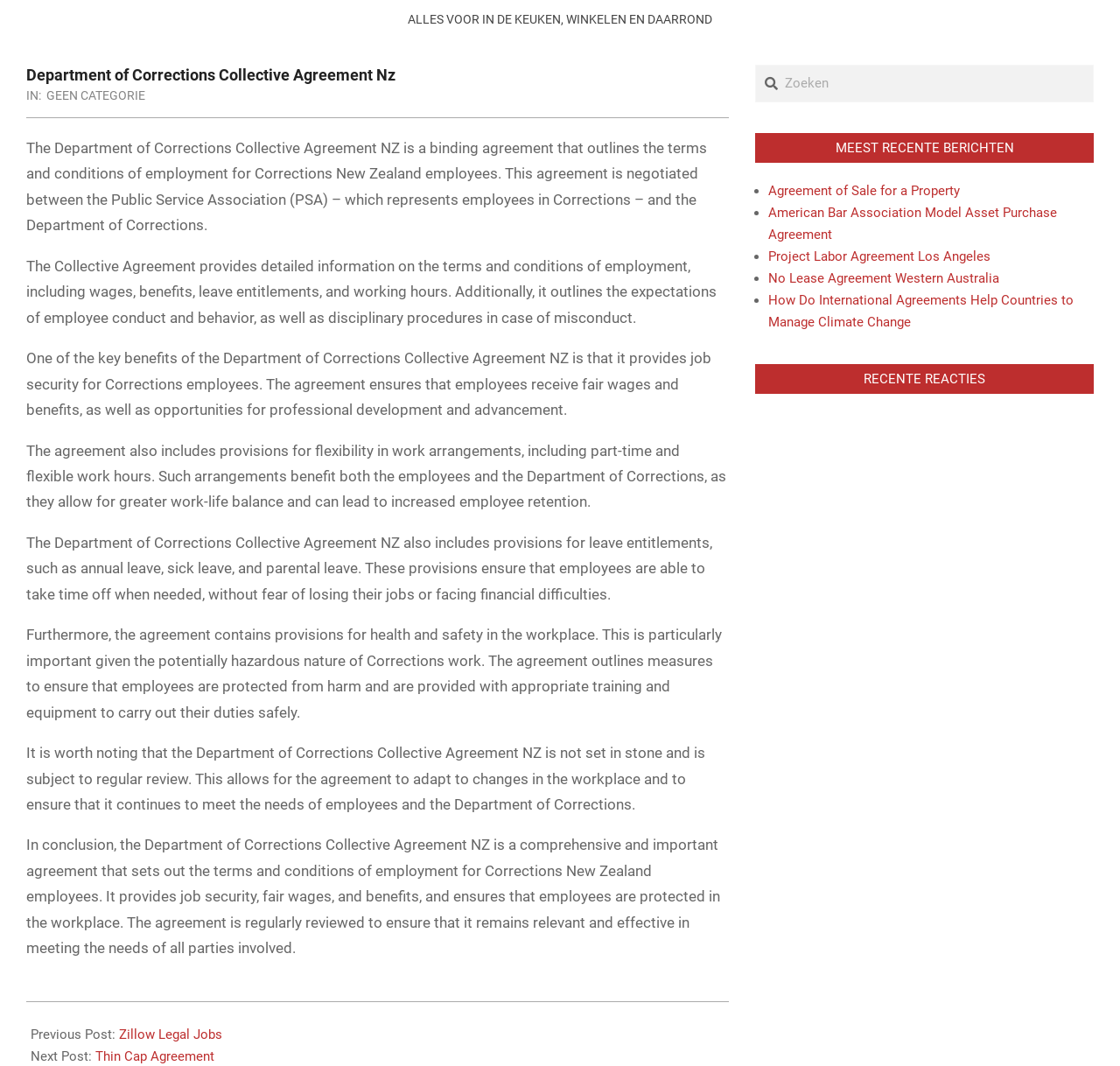Determine the bounding box coordinates of the clickable area required to perform the following instruction: "Read the previous post". The coordinates should be represented as four float numbers between 0 and 1: [left, top, right, bottom].

[0.106, 0.963, 0.198, 0.978]